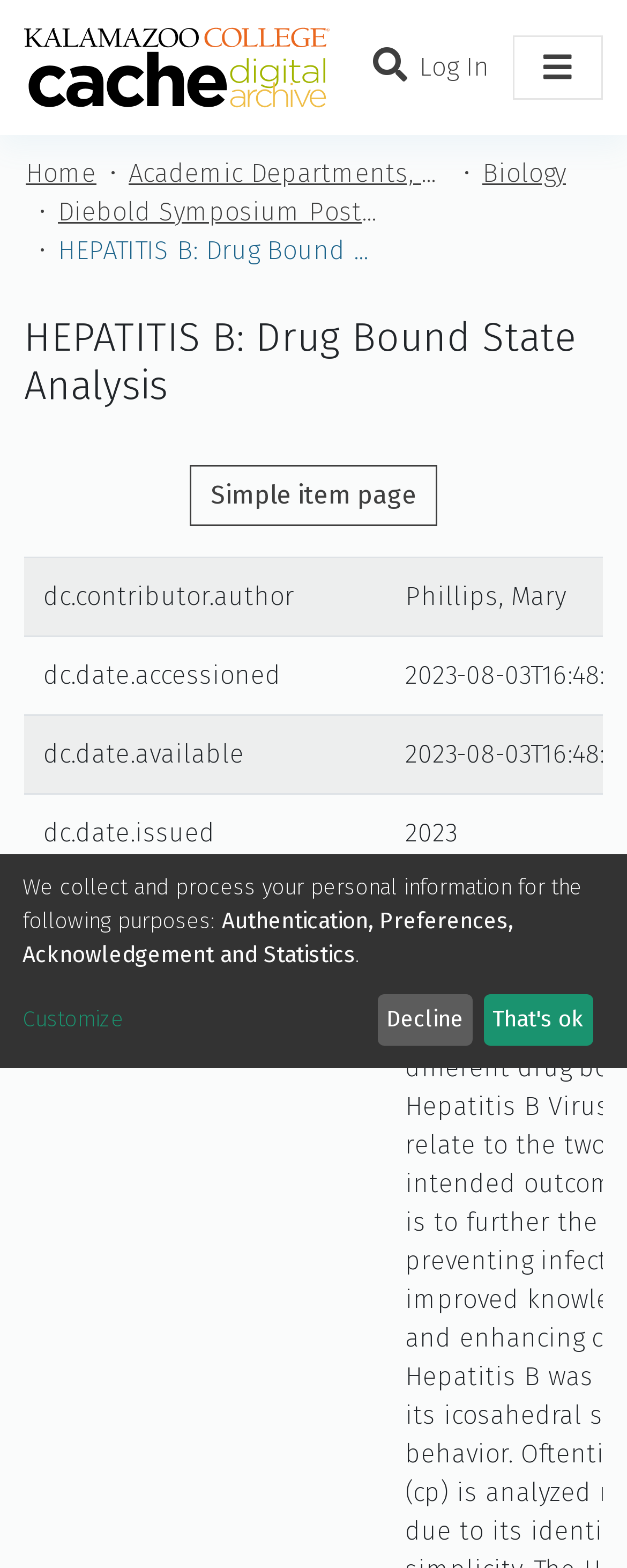Please indicate the bounding box coordinates of the element's region to be clicked to achieve the instruction: "Go to the home page". Provide the coordinates as four float numbers between 0 and 1, i.e., [left, top, right, bottom].

[0.041, 0.098, 0.154, 0.123]